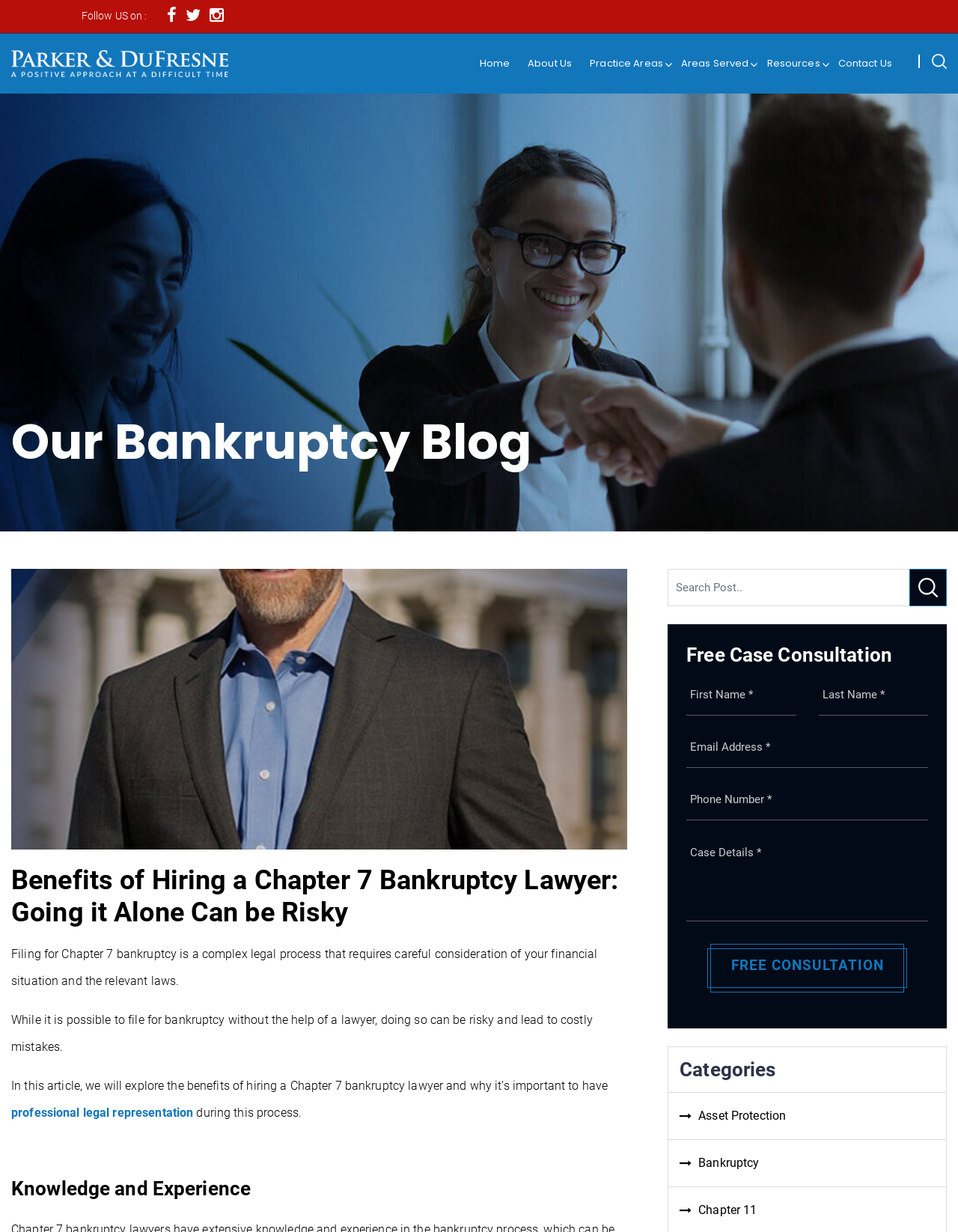What is the benefit of hiring a Chapter 7 bankruptcy lawyer?
Refer to the image and give a detailed response to the question.

According to the webpage, hiring a Chapter 7 bankruptcy lawyer can help individuals avoid costly mistakes that may occur when filing for bankruptcy without legal representation. This suggests that the lawyer's expertise and guidance can help navigate the complex legal process of bankruptcy.